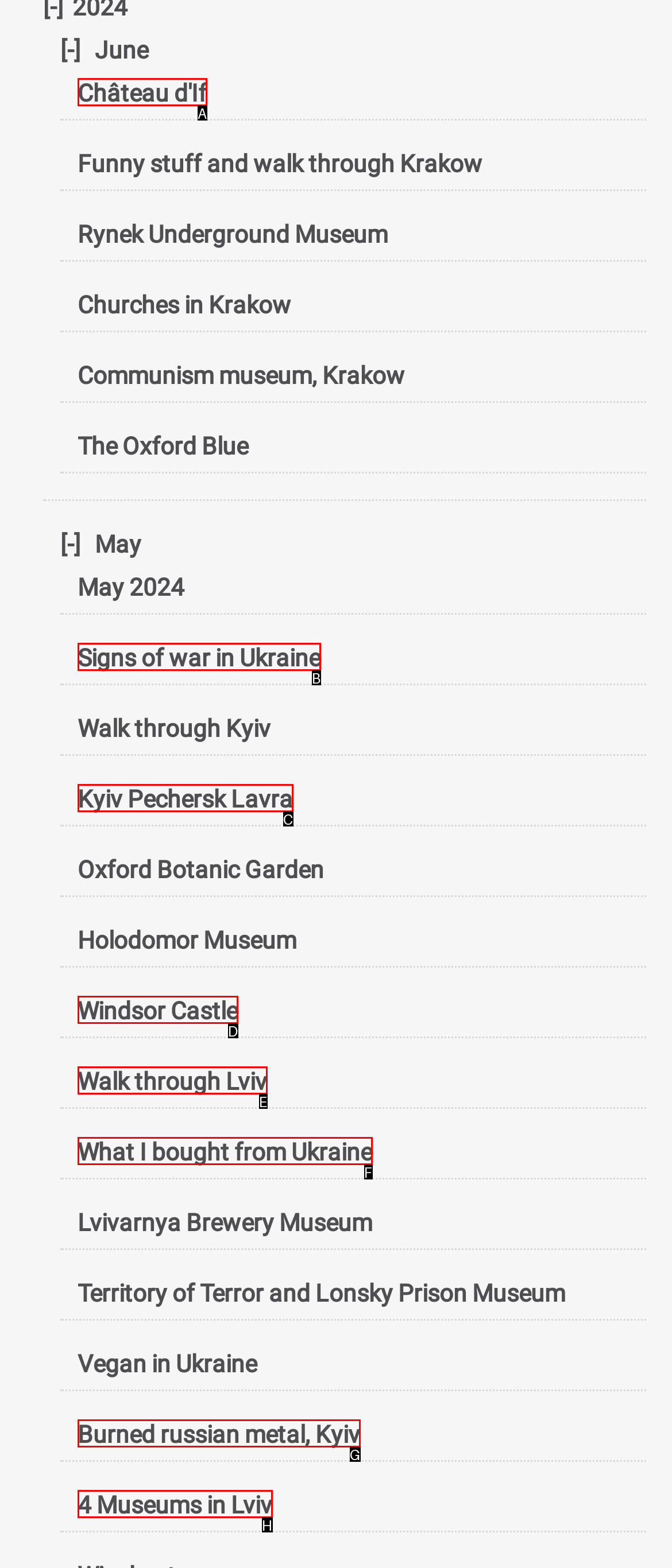Determine which option fits the element description: Kyiv Pechersk Lavra
Answer with the option’s letter directly.

C